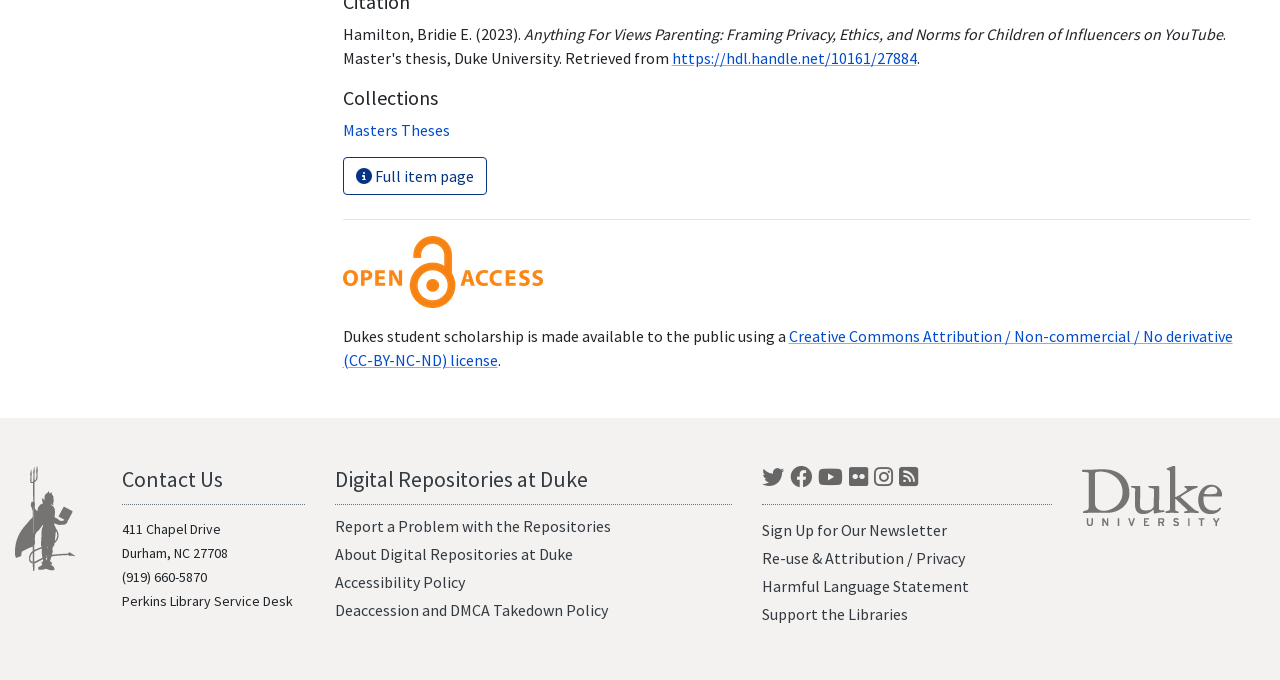Determine the bounding box coordinates for the clickable element to execute this instruction: "Click on the 'Home' link". Provide the coordinates as four float numbers between 0 and 1, i.e., [left, top, right, bottom].

None